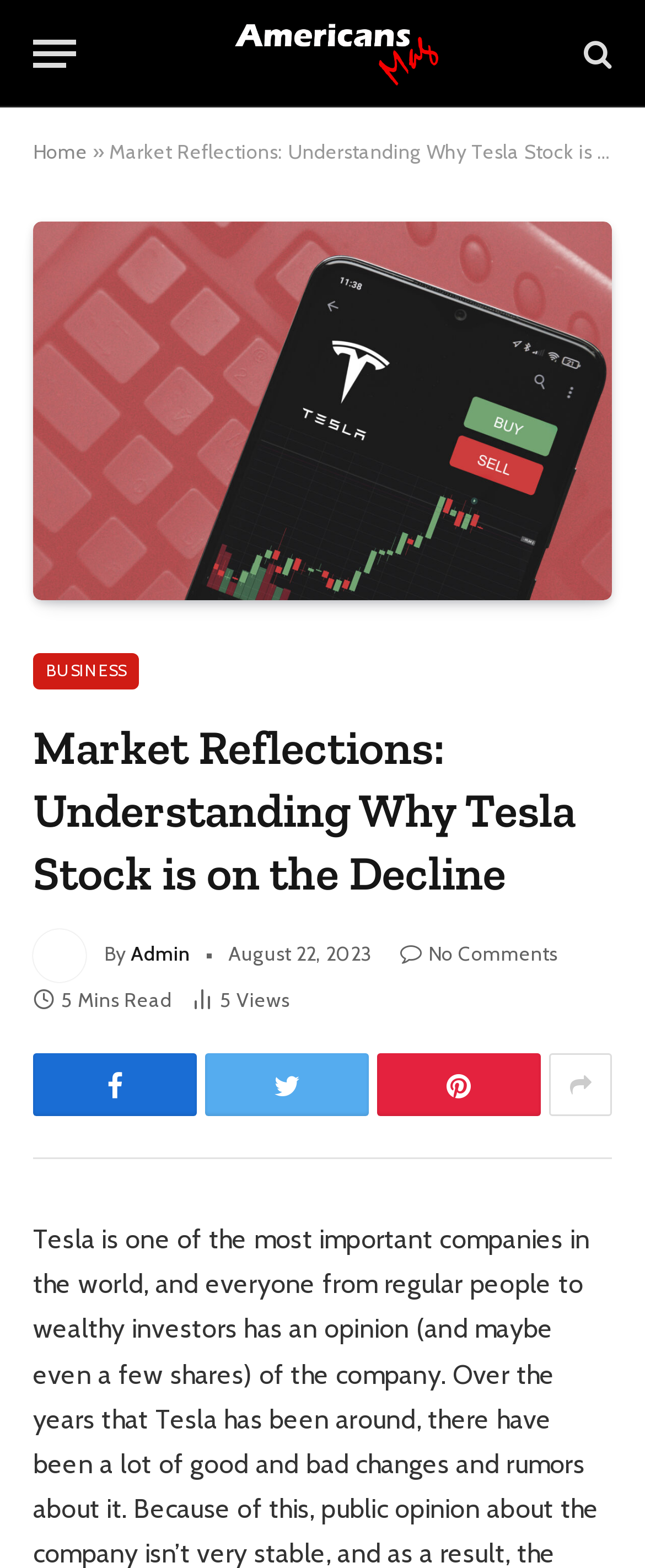Given the element description "title="Show More Social Sharing"" in the screenshot, predict the bounding box coordinates of that UI element.

[0.851, 0.672, 0.949, 0.712]